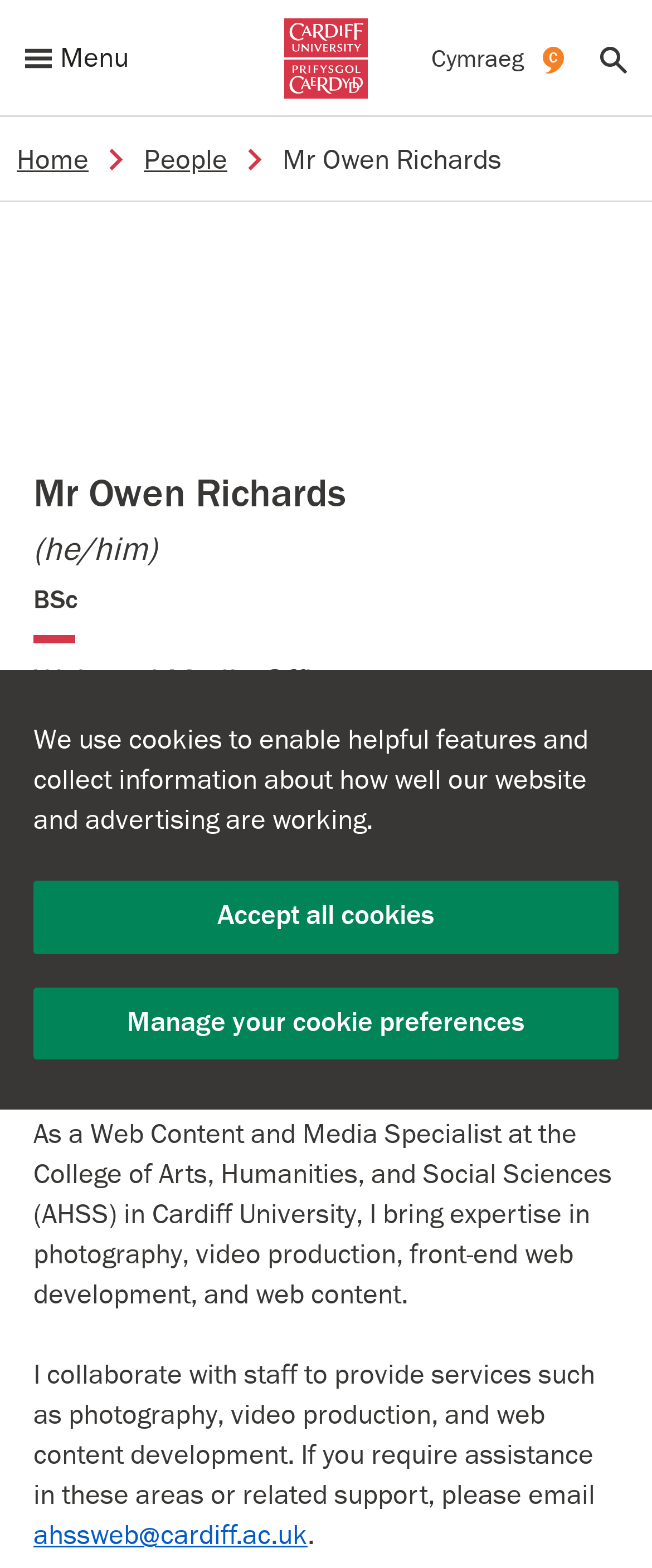What is the telephone number of Mr Owen Richards?
Carefully analyze the image and provide a thorough answer to the question.

I found this information by looking at the profile information section, where it lists Mr Owen Richards' contact information, including his telephone number.